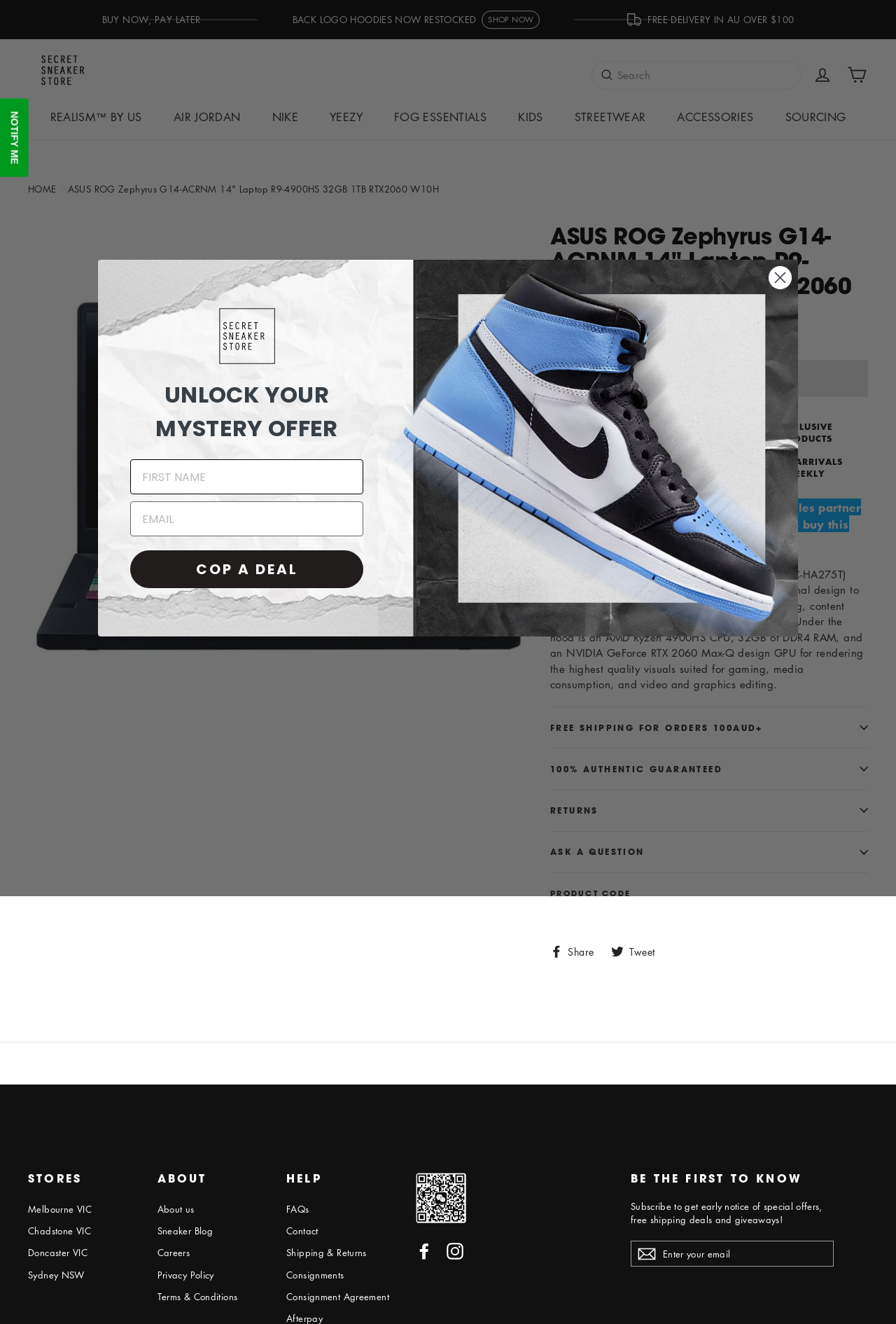Please determine the bounding box coordinates for the element that should be clicked to follow these instructions: "Click the 'SHOP NOW' button".

[0.538, 0.008, 0.603, 0.022]